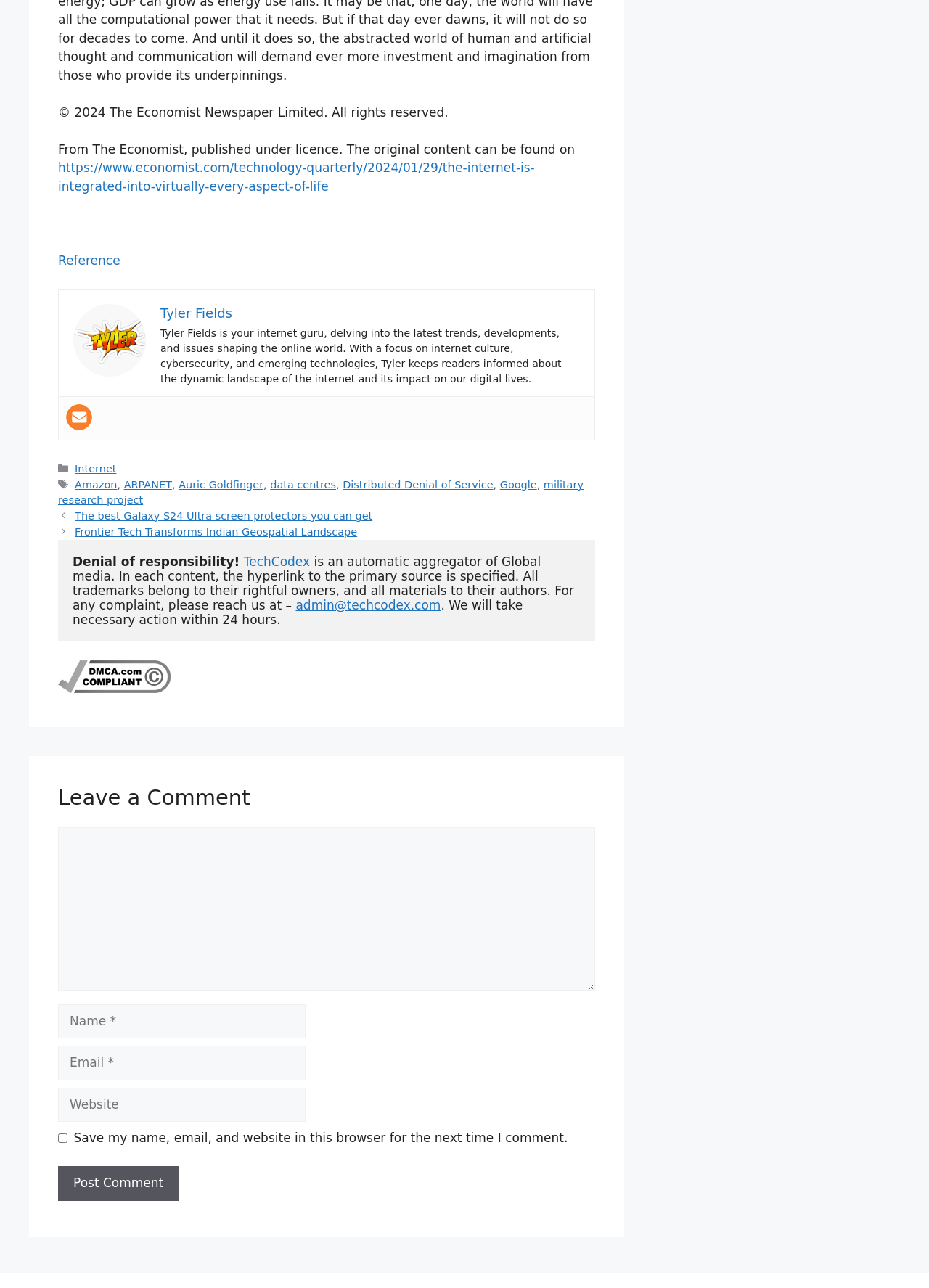Please determine the bounding box coordinates for the UI element described here. Use the format (top-left x, top-left y, bottom-right x, bottom-right y) with values bounded between 0 and 1: military research project

[0.062, 0.372, 0.628, 0.393]